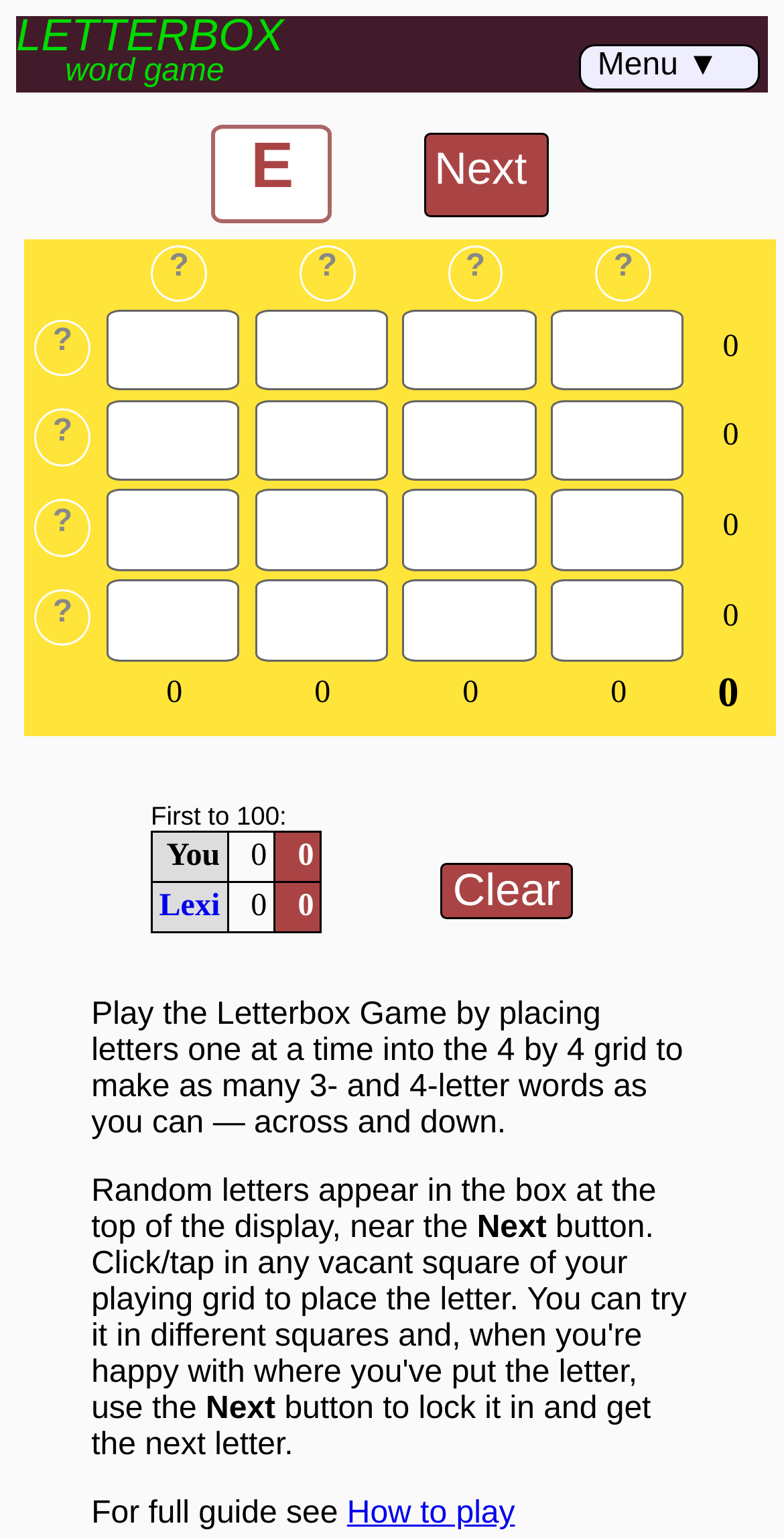Given the element description "?", identify the bounding box of the corresponding UI element.

[0.382, 0.158, 0.453, 0.195]